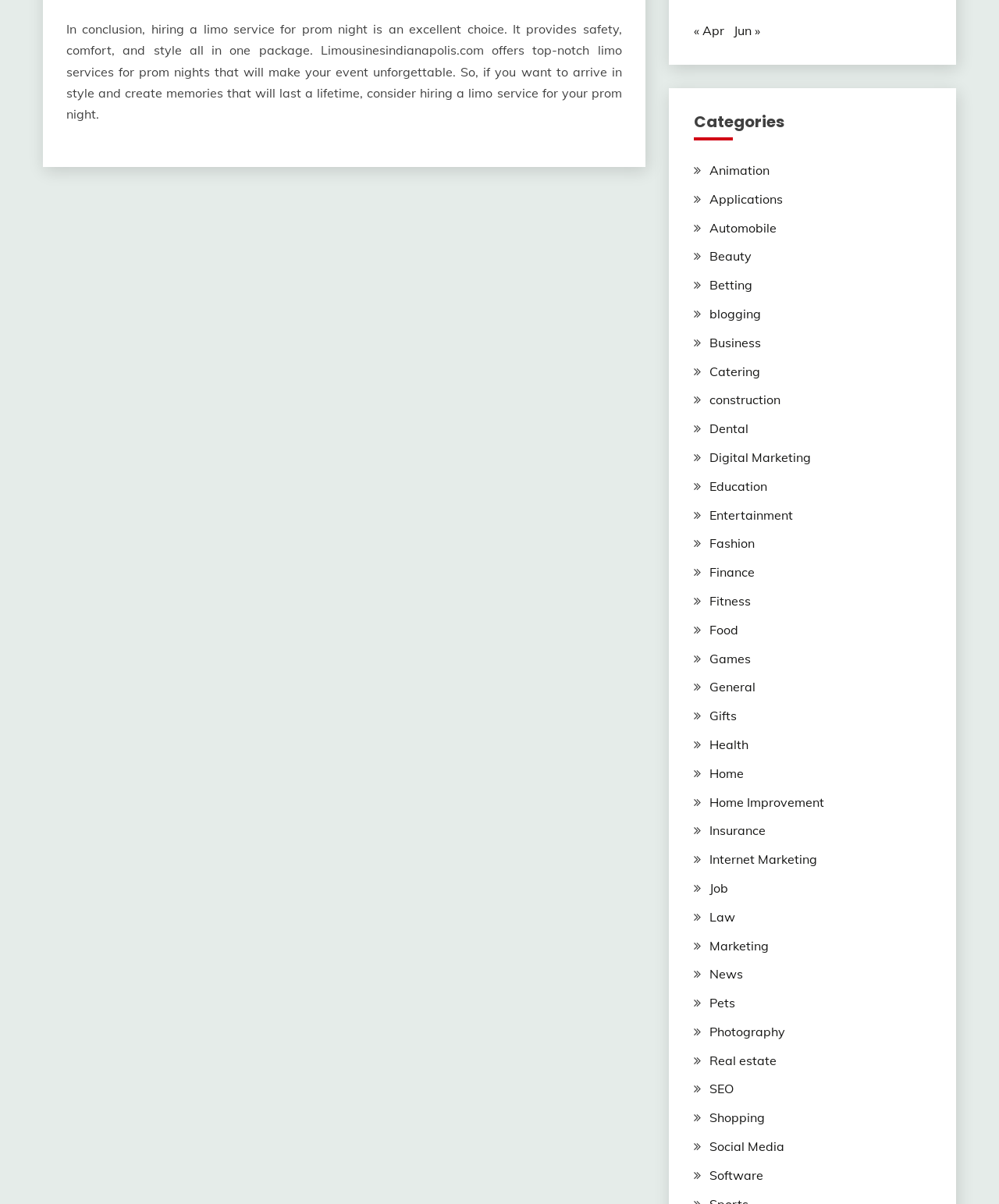Given the description of the UI element: "Home", predict the bounding box coordinates in the form of [left, top, right, bottom], with each value being a float between 0 and 1.

[0.71, 0.636, 0.744, 0.649]